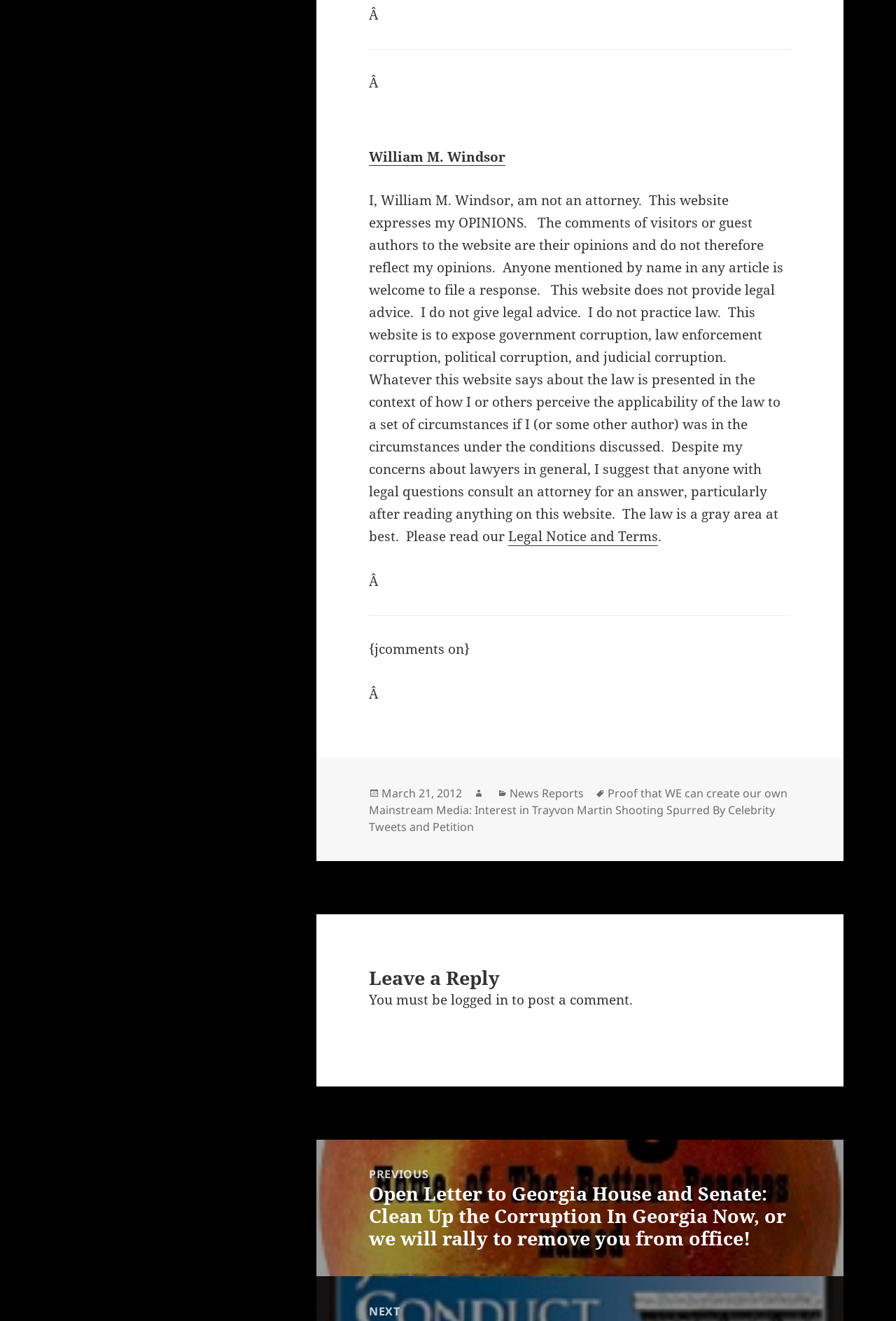Can you specify the bounding box coordinates of the area that needs to be clicked to fulfill the following instruction: "View the previous post"?

[0.353, 0.863, 0.941, 0.966]